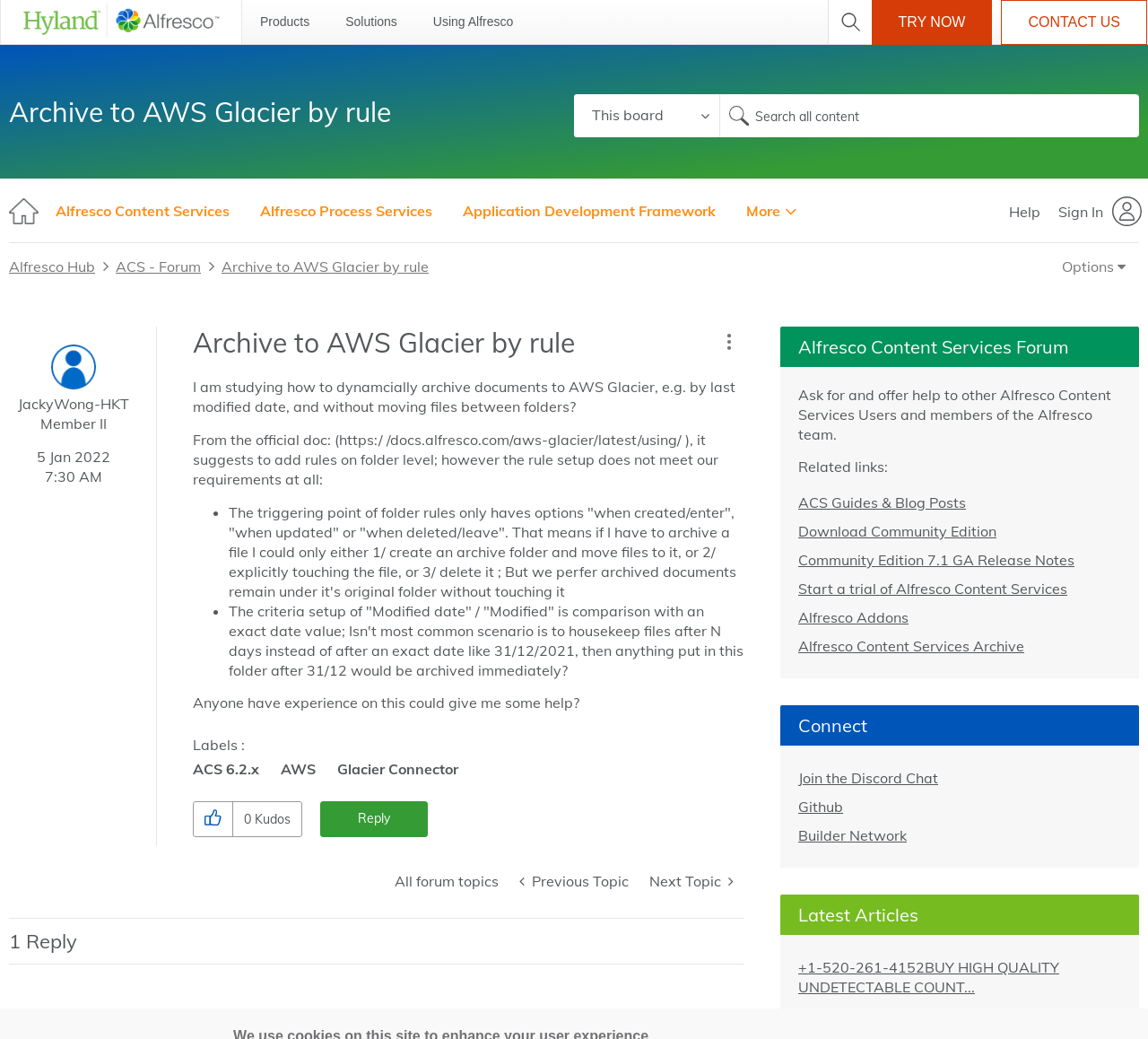Please determine the bounding box coordinates for the UI element described as: "name="submitContext" value="Search"".

[0.627, 0.091, 0.661, 0.132]